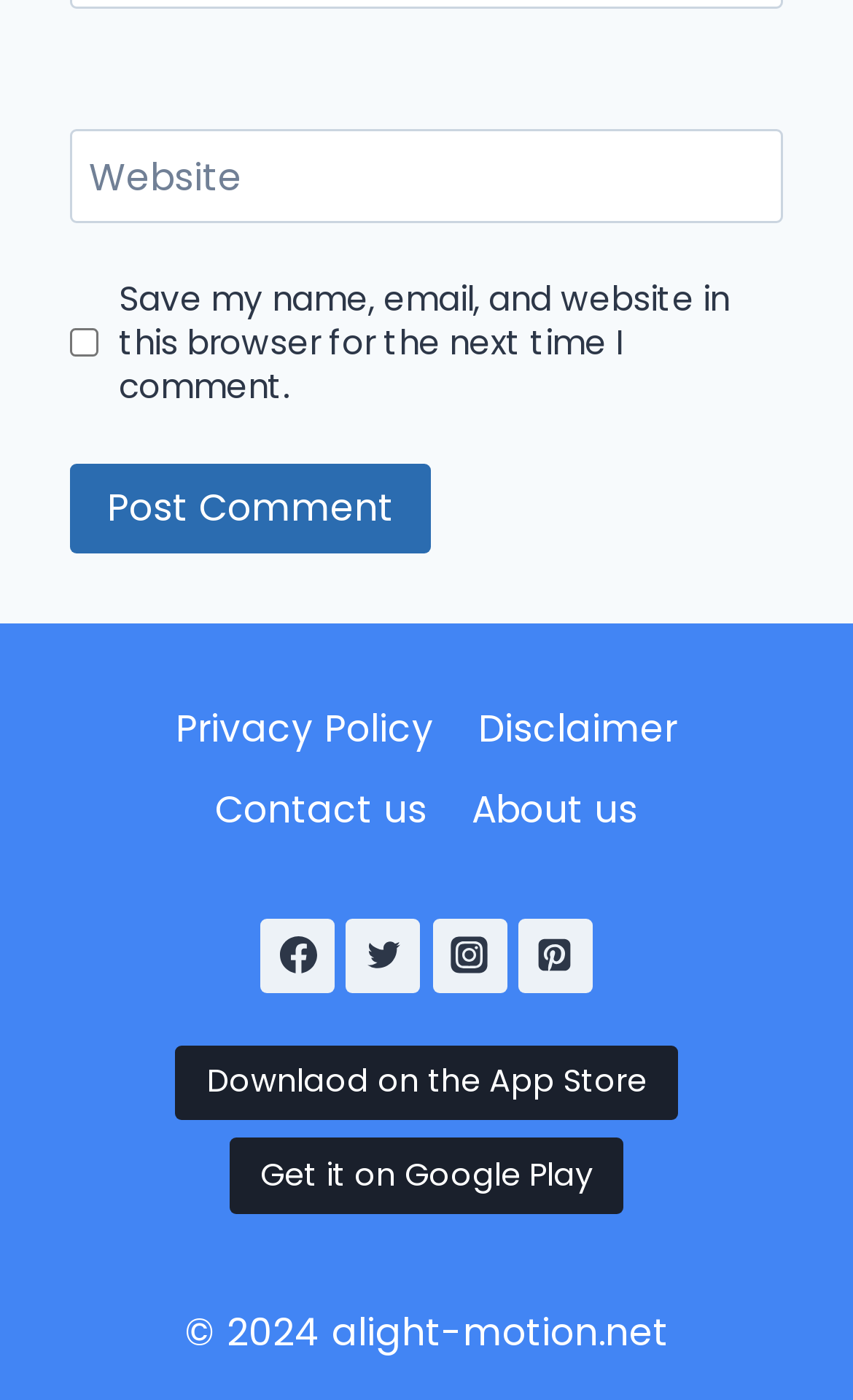Provide the bounding box coordinates of the HTML element described by the text: "parent_node: Website aria-label="Website" name="url" placeholder="https://www.example.com"".

[0.082, 0.092, 0.918, 0.159]